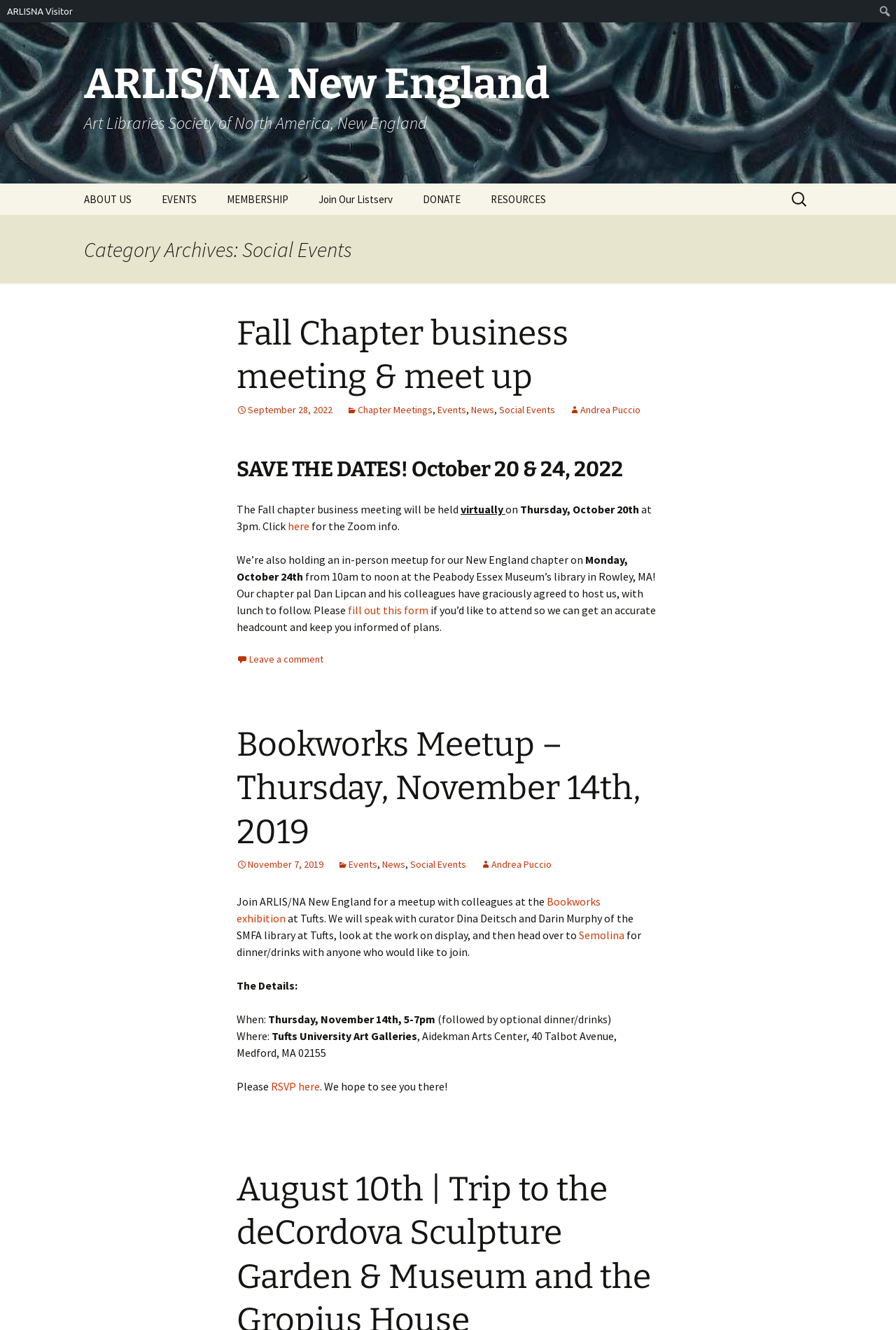Please indicate the bounding box coordinates for the clickable area to complete the following task: "View Chapter Meetings & Events". The coordinates should be specified as four float numbers between 0 and 1, i.e., [left, top, right, bottom].

[0.078, 0.209, 0.234, 0.241]